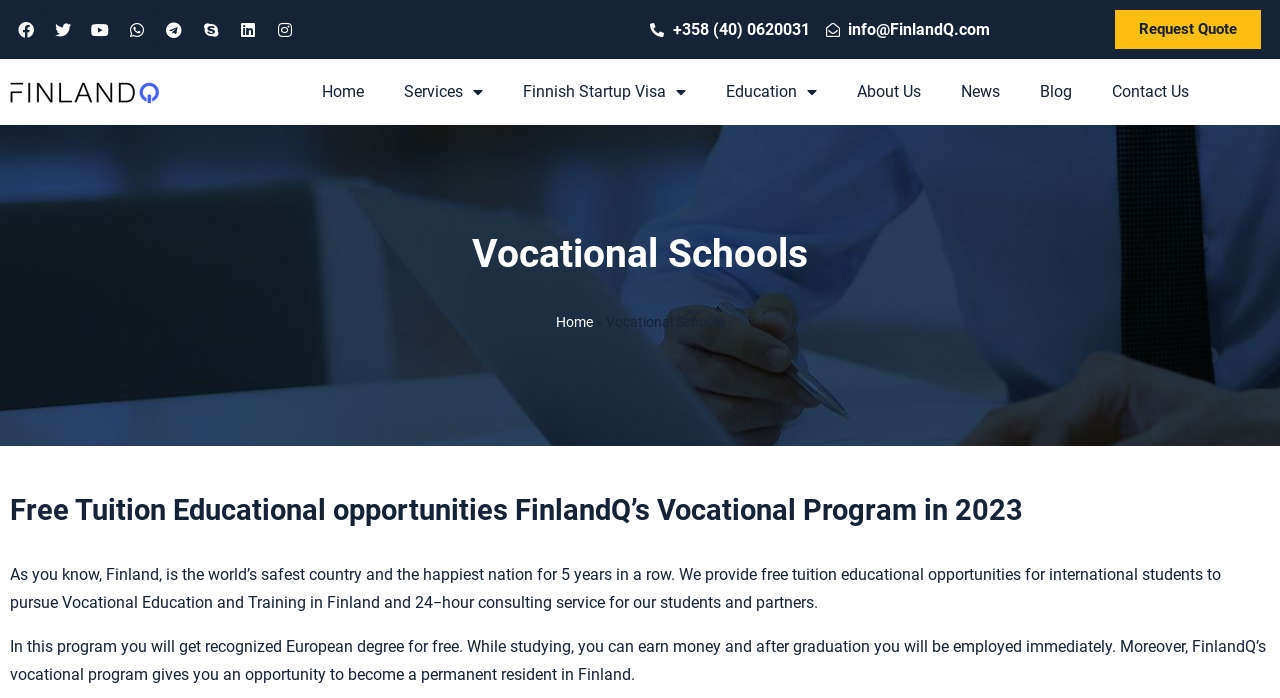Please give the bounding box coordinates of the area that should be clicked to fulfill the following instruction: "Click on Finnish Startup Visa". The coordinates should be in the format of four float numbers from 0 to 1, i.e., [left, top, right, bottom].

[0.393, 0.099, 0.552, 0.165]